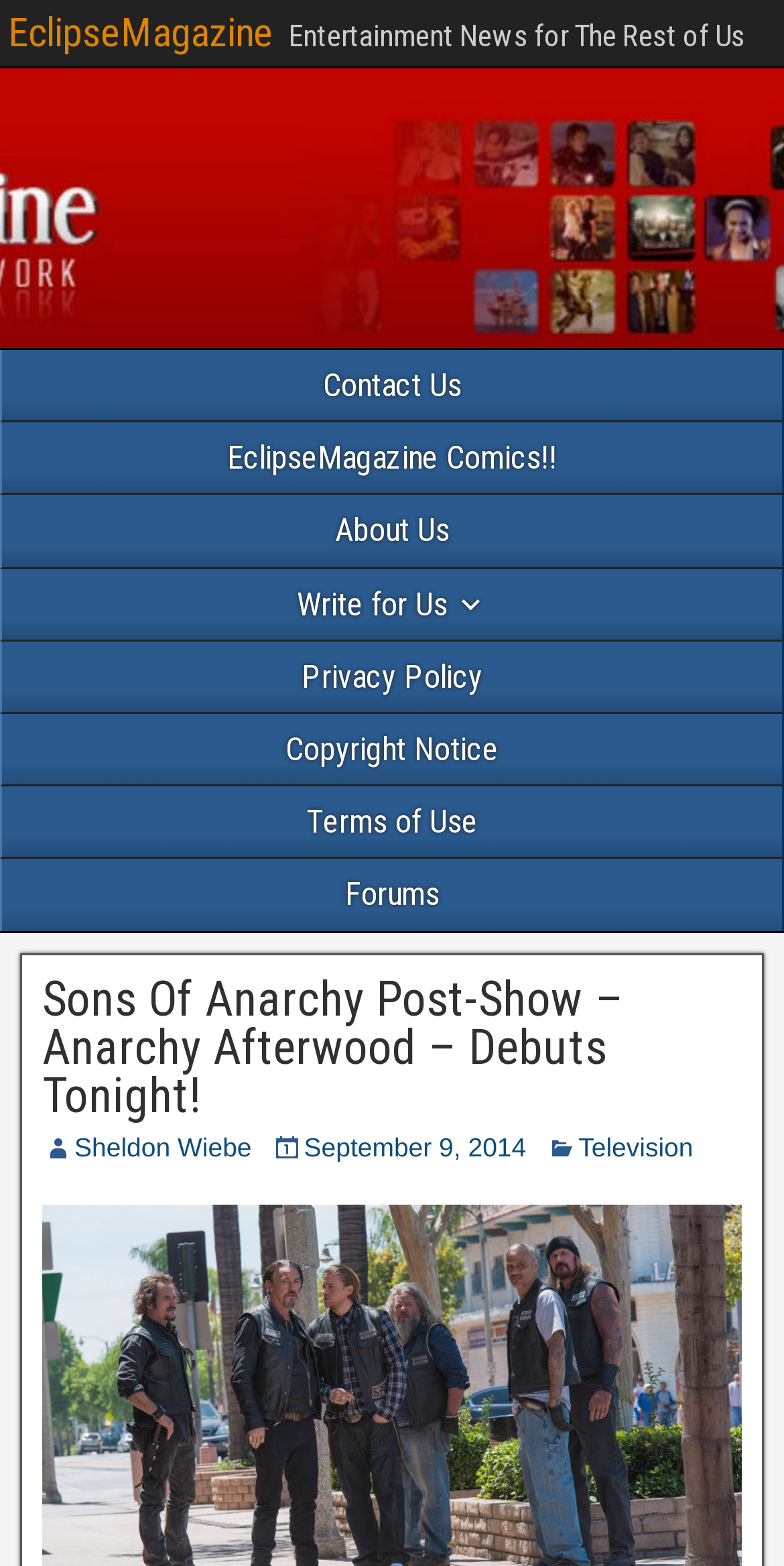Please provide the bounding box coordinates for the element that needs to be clicked to perform the following instruction: "check terms of use". The coordinates should be given as four float numbers between 0 and 1, i.e., [left, top, right, bottom].

[0.003, 0.502, 0.997, 0.547]